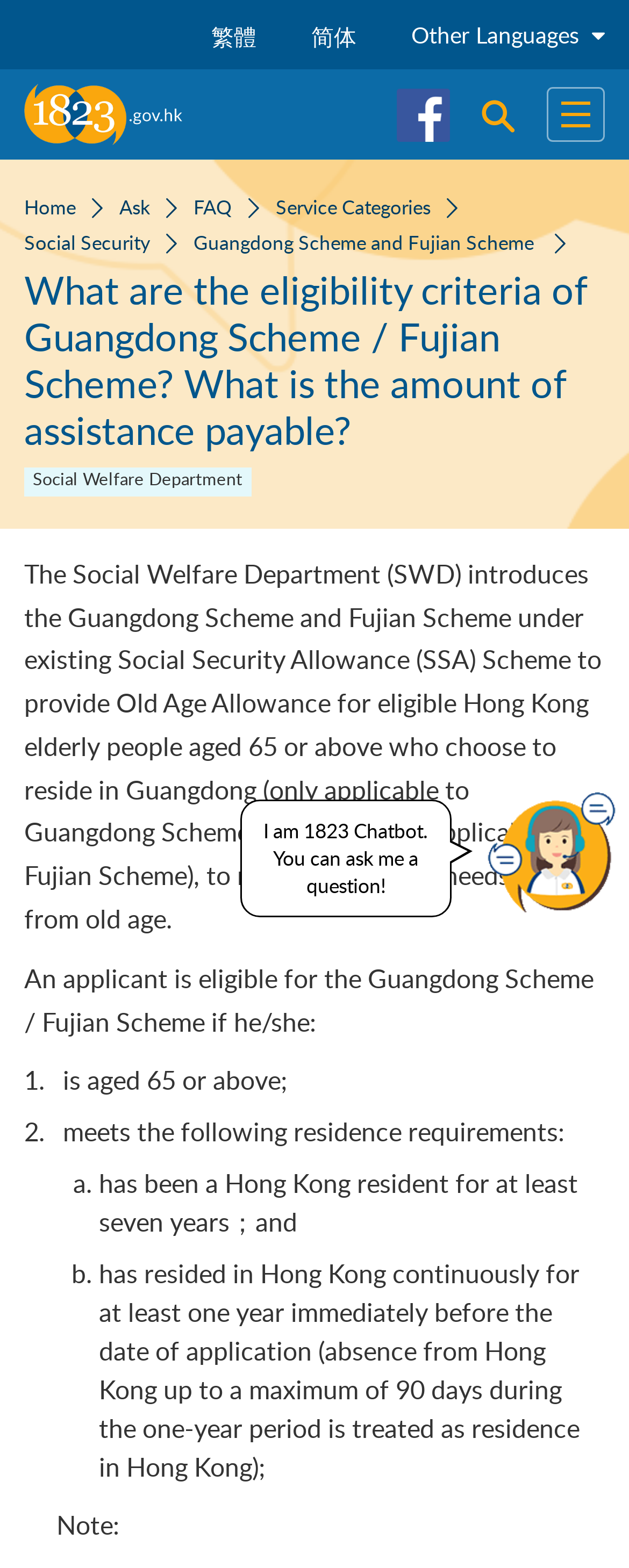What is the name of the scheme introduced by the Social Welfare Department?
Answer the question with detailed information derived from the image.

The question asks about the name of the scheme introduced by the Social Welfare Department. According to the webpage, the Social Welfare Department introduces the Guangdong Scheme and Fujian Scheme under the existing Social Security Allowance (SSA) Scheme.